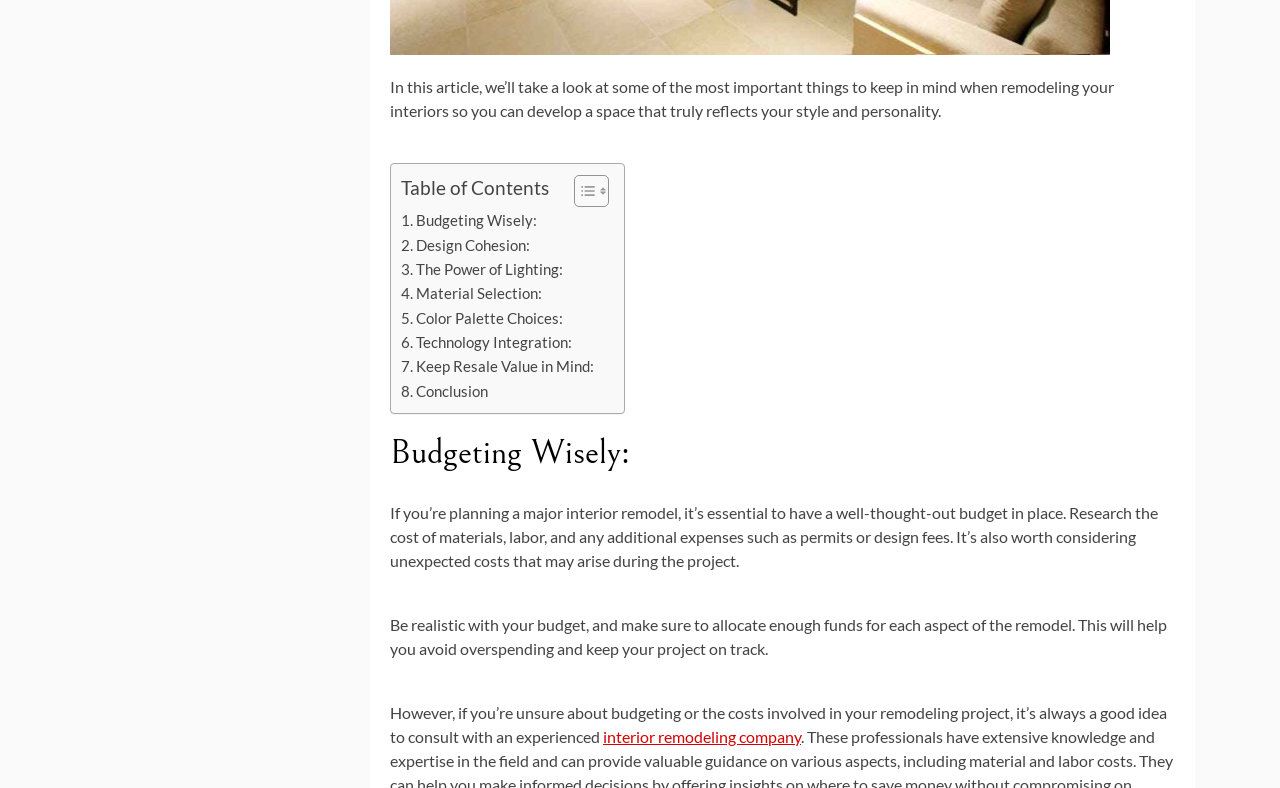What is the purpose of having a well-thought-out budget?
Refer to the image and give a detailed response to the question.

The purpose of having a well-thought-out budget is to avoid overspending and keep the project on track, as stated in the static text 'Be realistic with your budget, and make sure to allocate enough funds for each aspect of the remodel. This will help you avoid overspending and keep your project on track.'